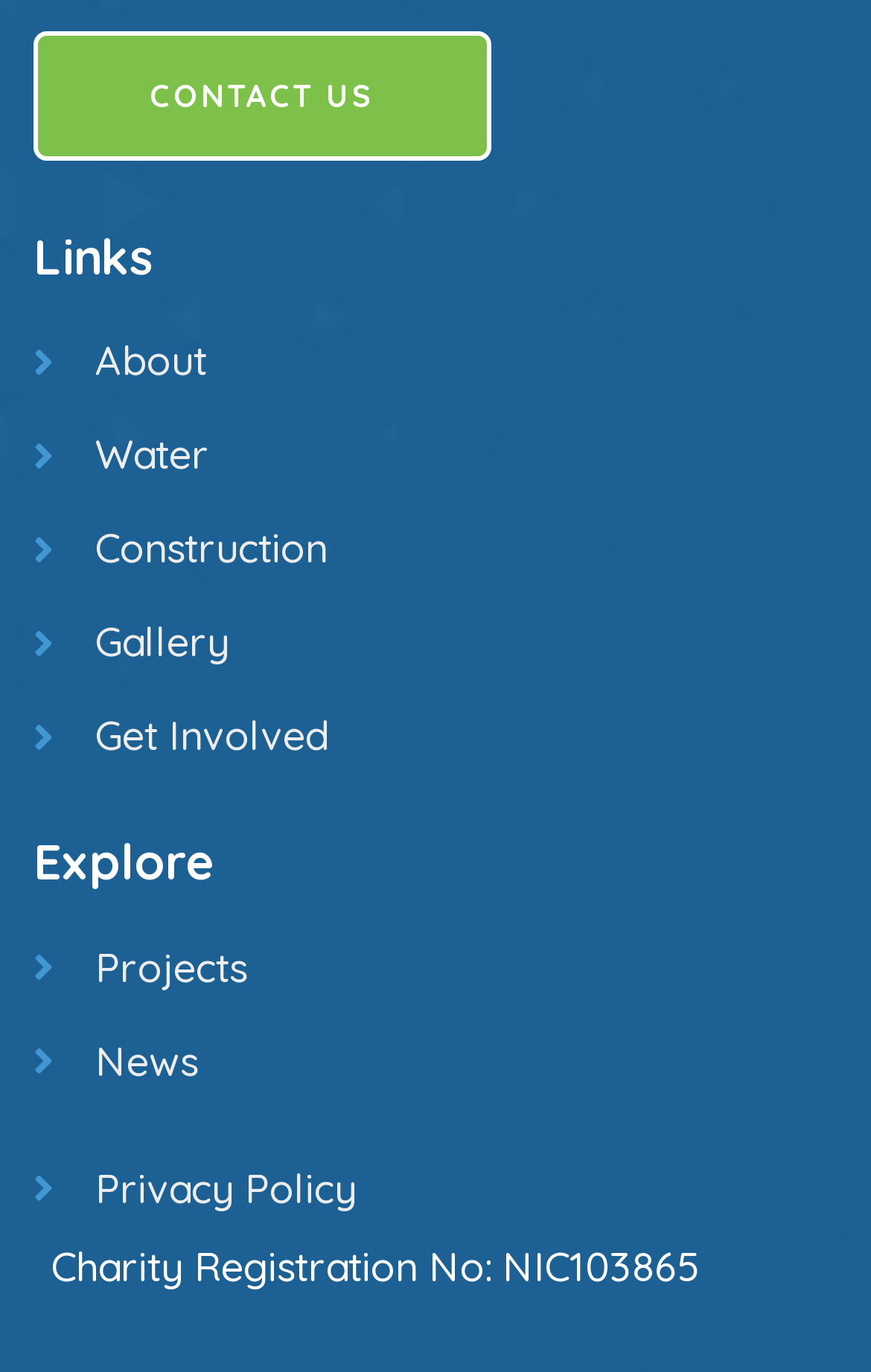Please find the bounding box coordinates of the clickable region needed to complete the following instruction: "read privacy policy". The bounding box coordinates must consist of four float numbers between 0 and 1, i.e., [left, top, right, bottom].

[0.038, 0.844, 0.962, 0.888]